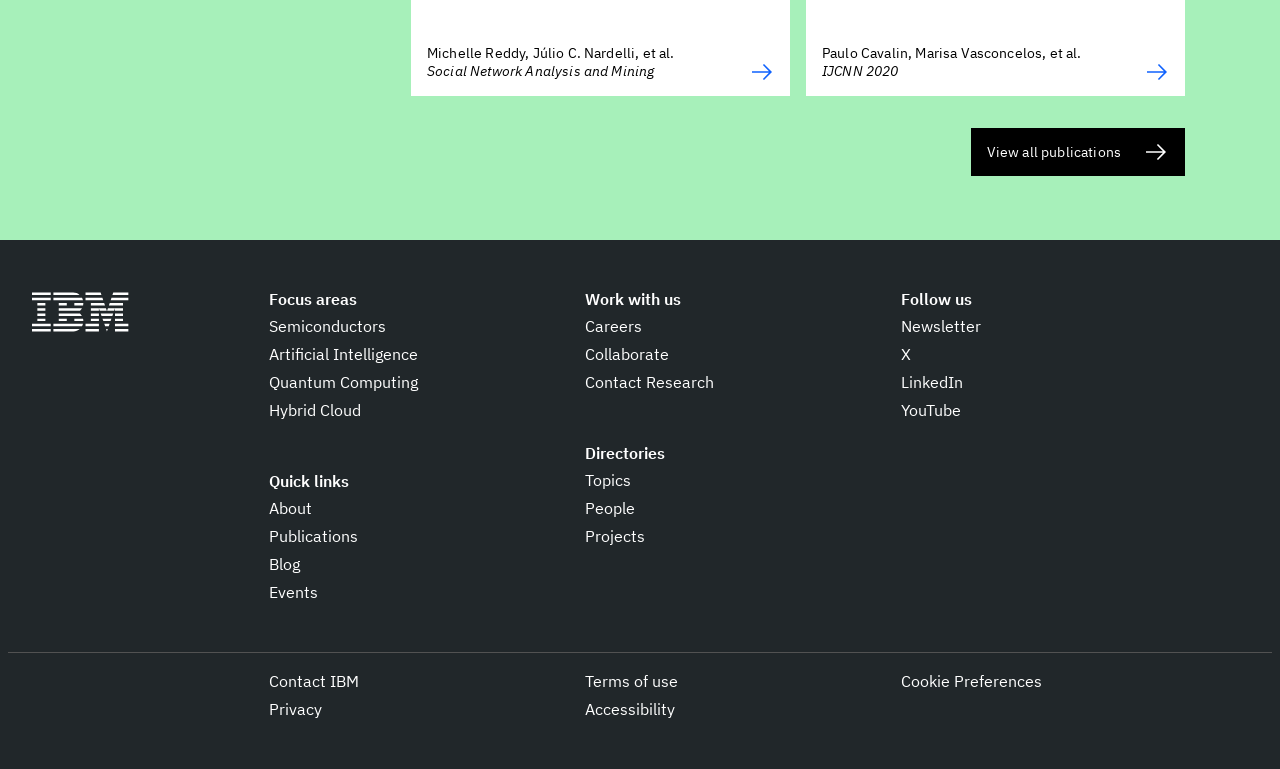How many directories are listed?
Provide an in-depth and detailed answer to the question.

I counted the number of links under the 'Directories' heading, which are 'Topics', 'People', and 'Projects', so there are 3 directories listed.